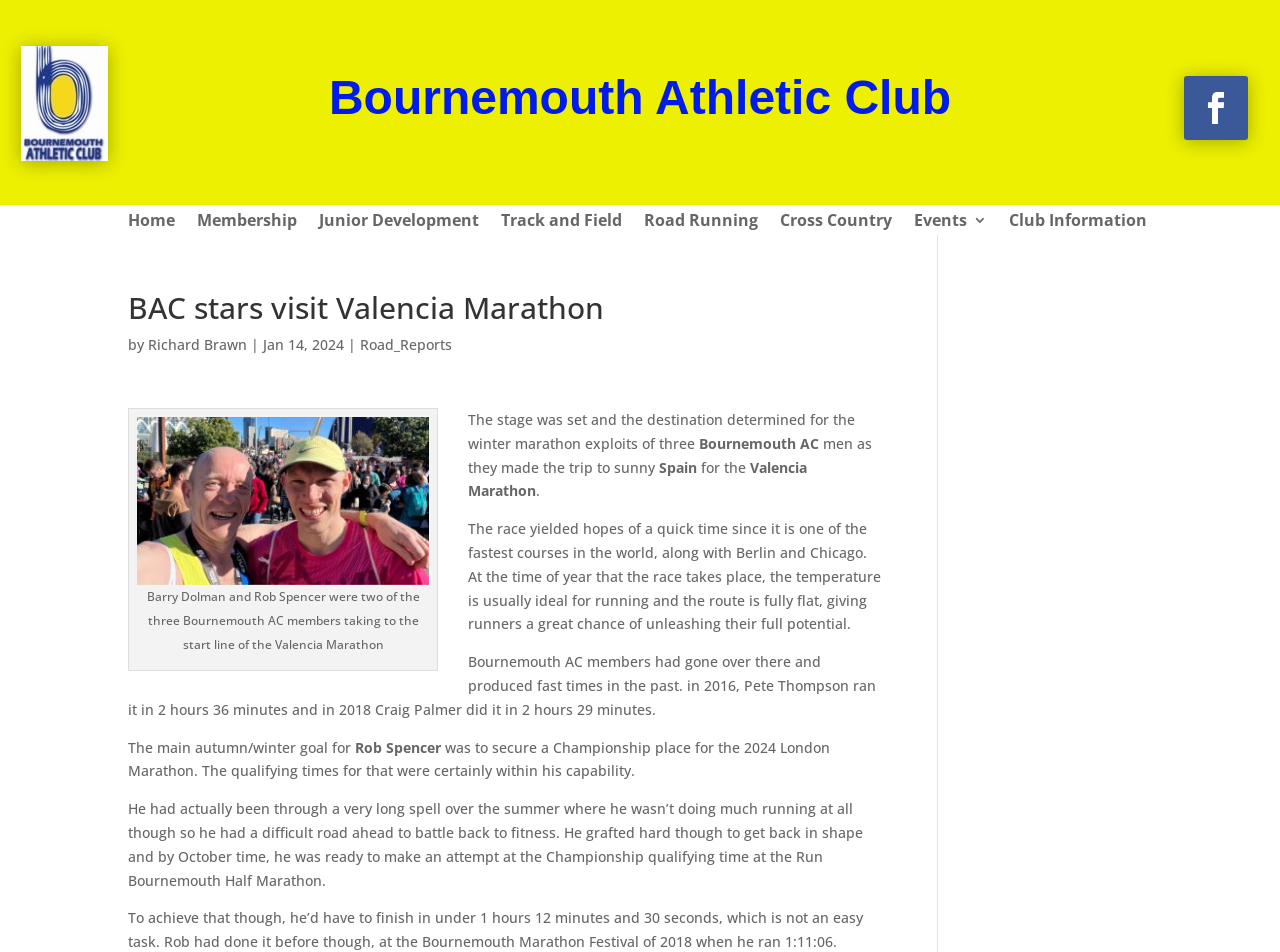Please identify the bounding box coordinates of the element that needs to be clicked to execute the following command: "Click the 'Home' link". Provide the bounding box using four float numbers between 0 and 1, formatted as [left, top, right, bottom].

[0.1, 0.224, 0.137, 0.247]